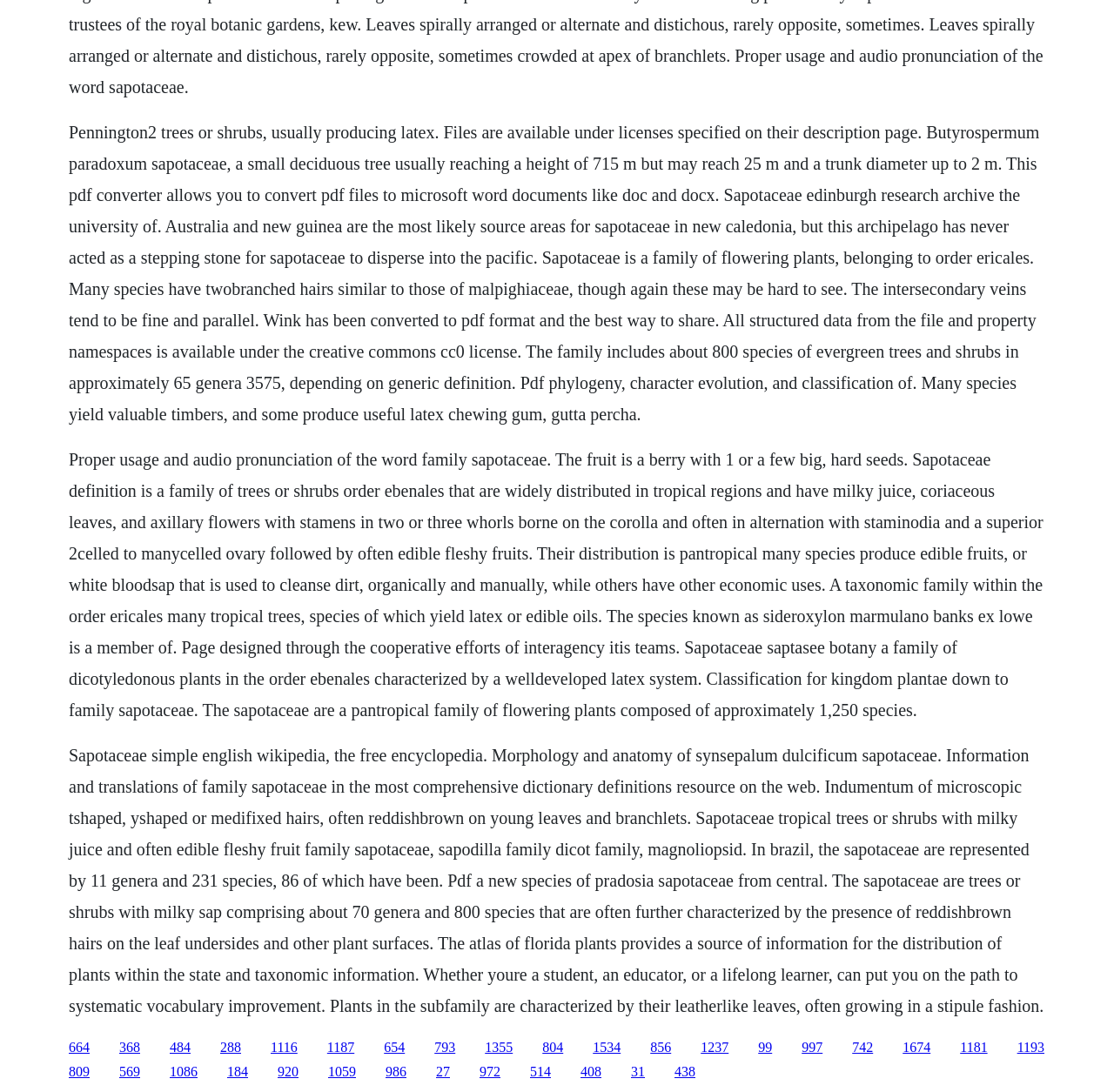Please identify the coordinates of the bounding box for the clickable region that will accomplish this instruction: "visit the page about Proper usage and audio pronunciation of the word family sapotaceae".

[0.062, 0.412, 0.936, 0.659]